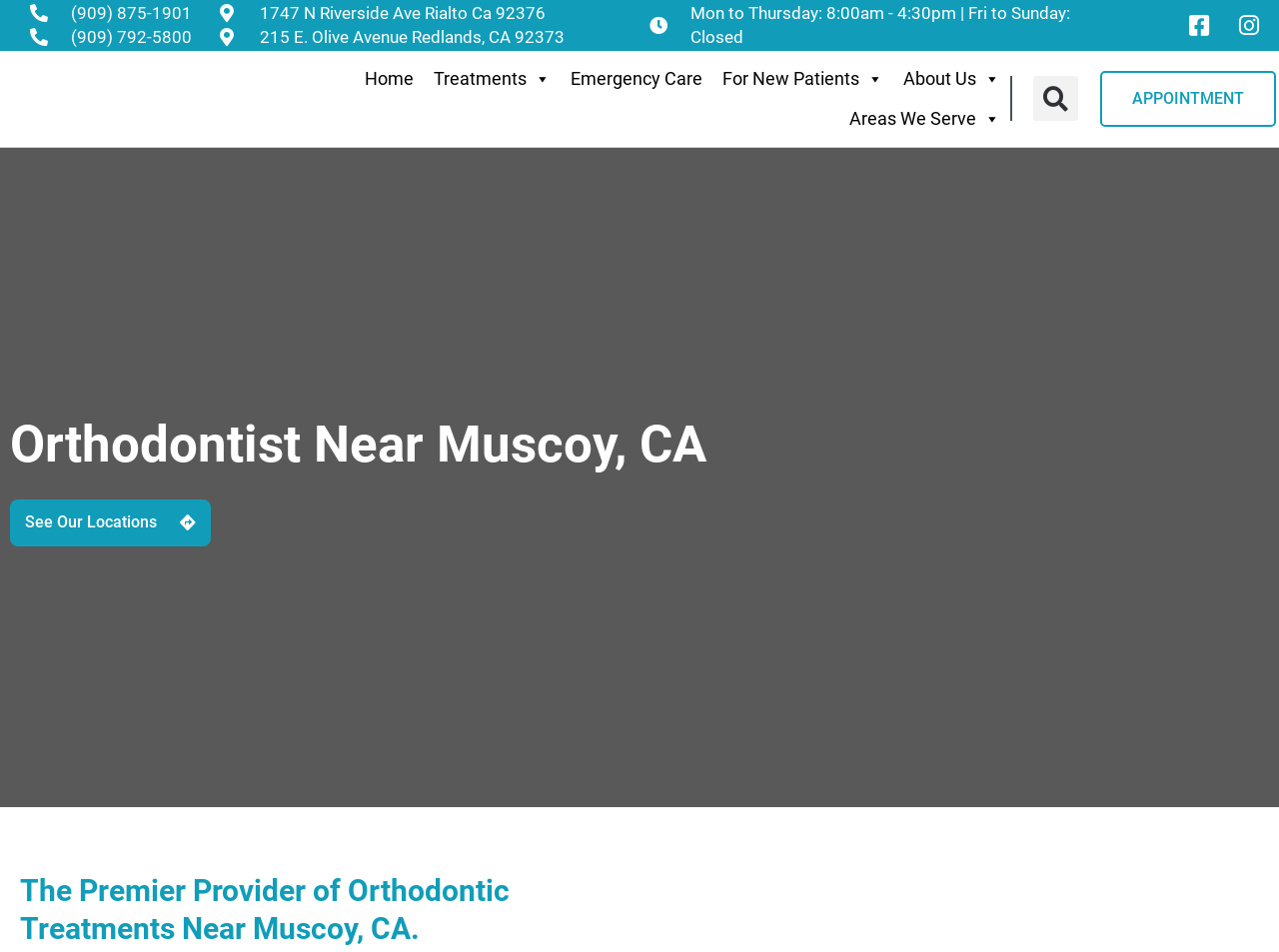What is the address of the Rialto location?
We need a detailed and meticulous answer to the question.

I looked for the address of the Rialto location on the webpage and found it listed as 1747 N Riverside Ave Rialto Ca 92376.